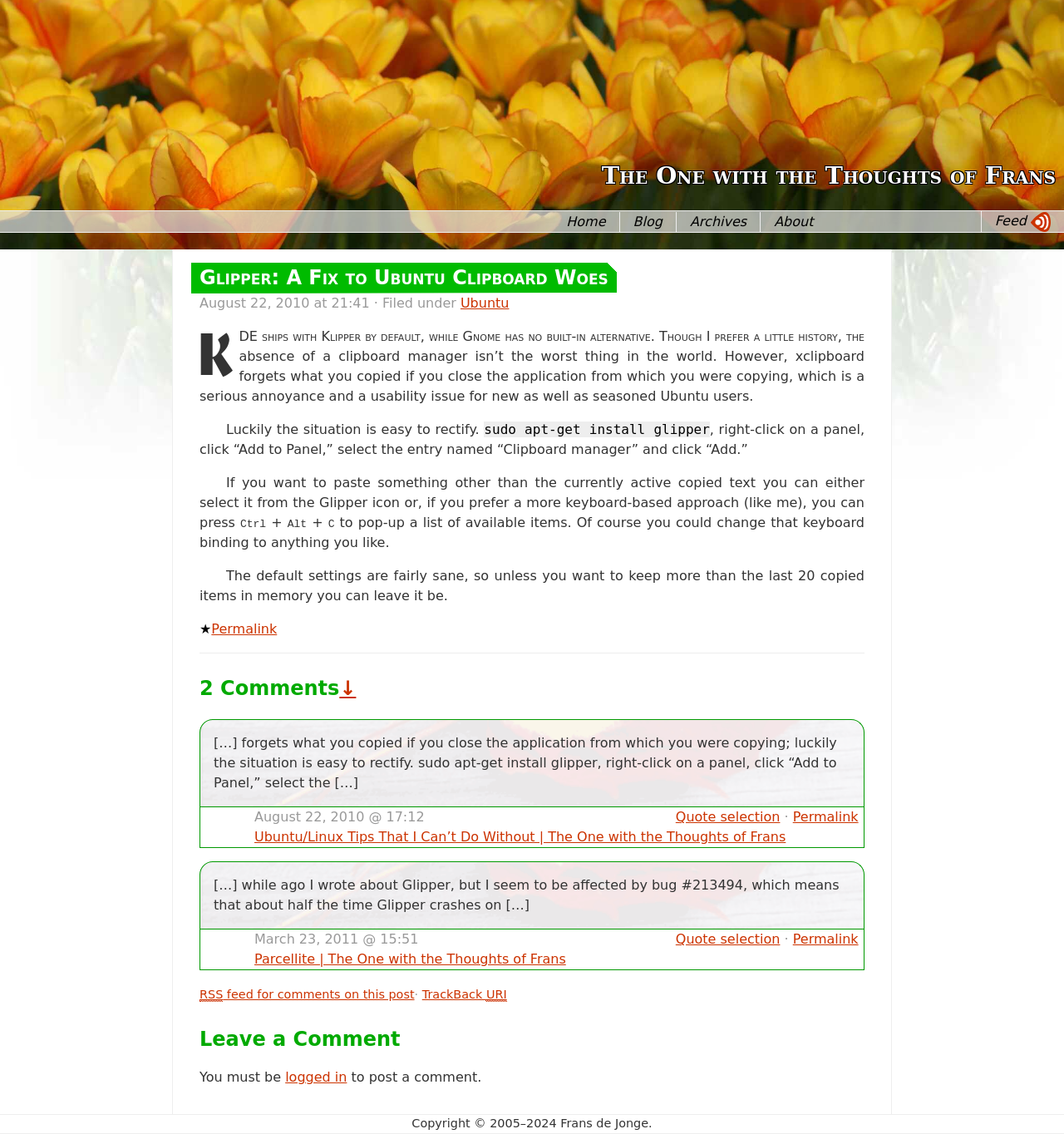What is Glipper?
Please provide a single word or phrase as your answer based on the image.

A clipboard manager for Gnome